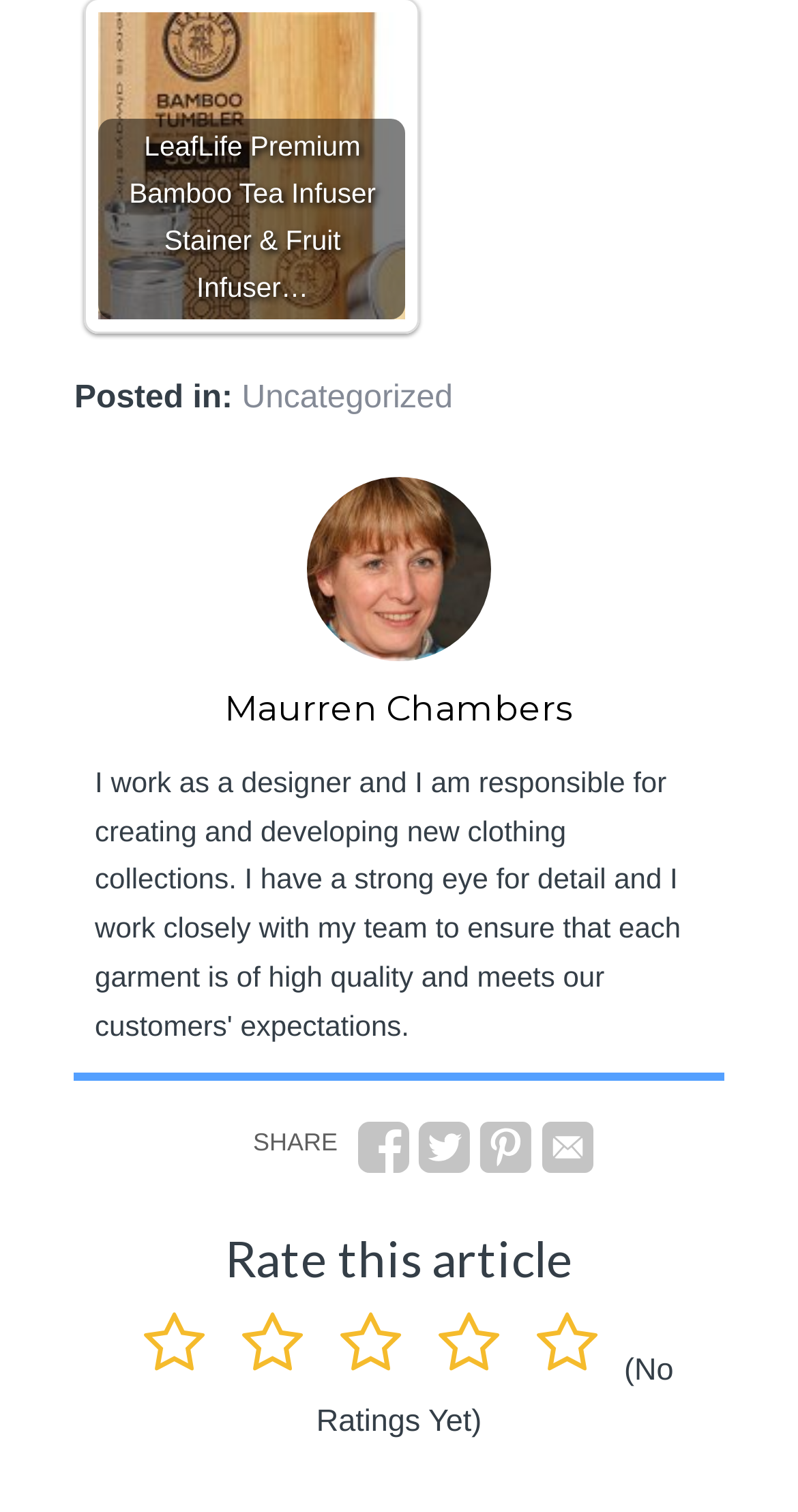Please determine the bounding box coordinates of the element's region to click for the following instruction: "Click the 'SHARE' button".

[0.317, 0.745, 0.423, 0.764]